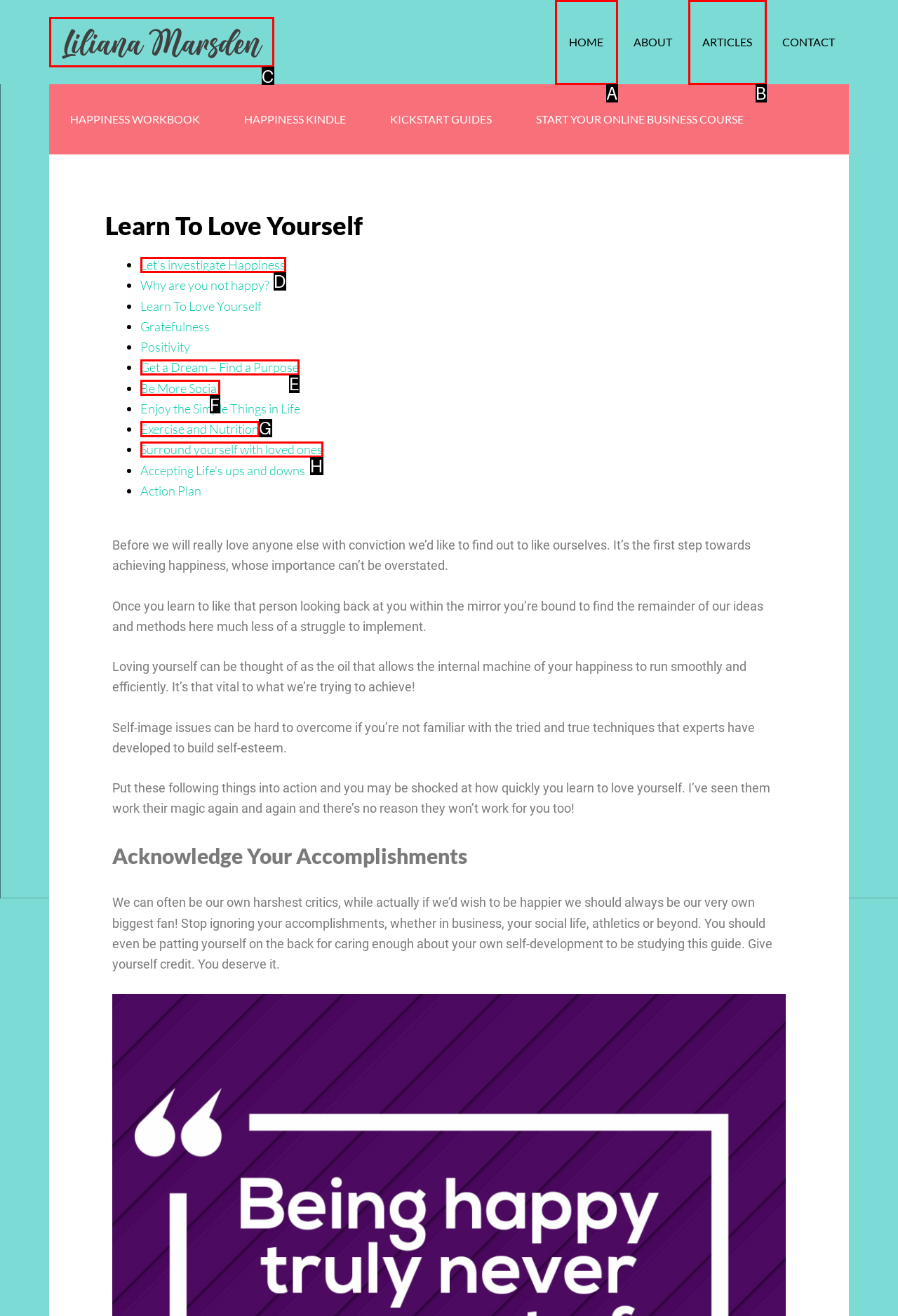Given the instruction: Click on the 'Liliana Marsden' link, which HTML element should you click on?
Answer with the letter that corresponds to the correct option from the choices available.

C